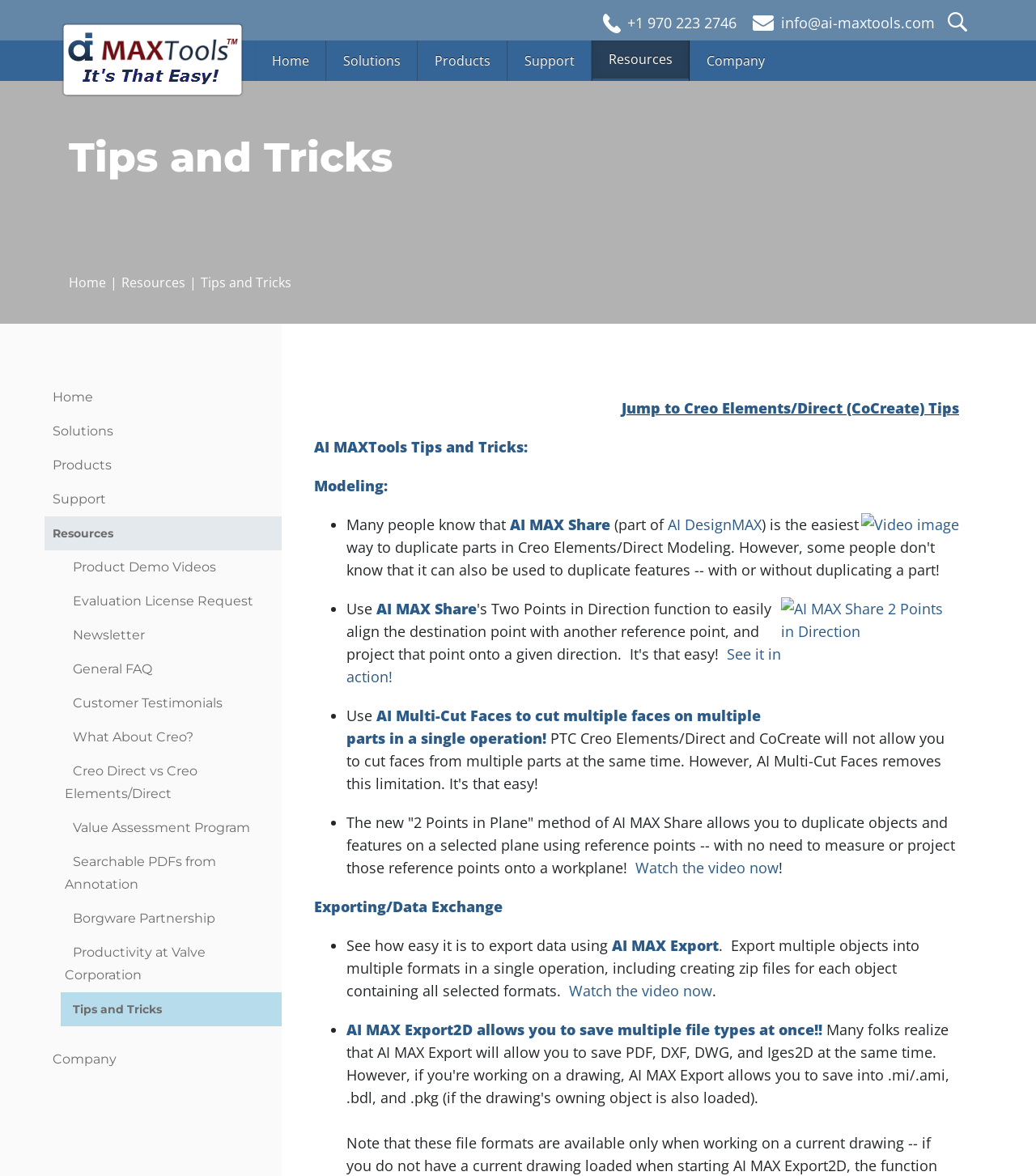How many links are in the navigation breadcrumb?
Answer the question in a detailed and comprehensive manner.

I counted the links in the navigation breadcrumb, which is an element with the description 'breadcrumb'. There are three links: 'Home', 'Resources', and 'Tips and Tricks'.